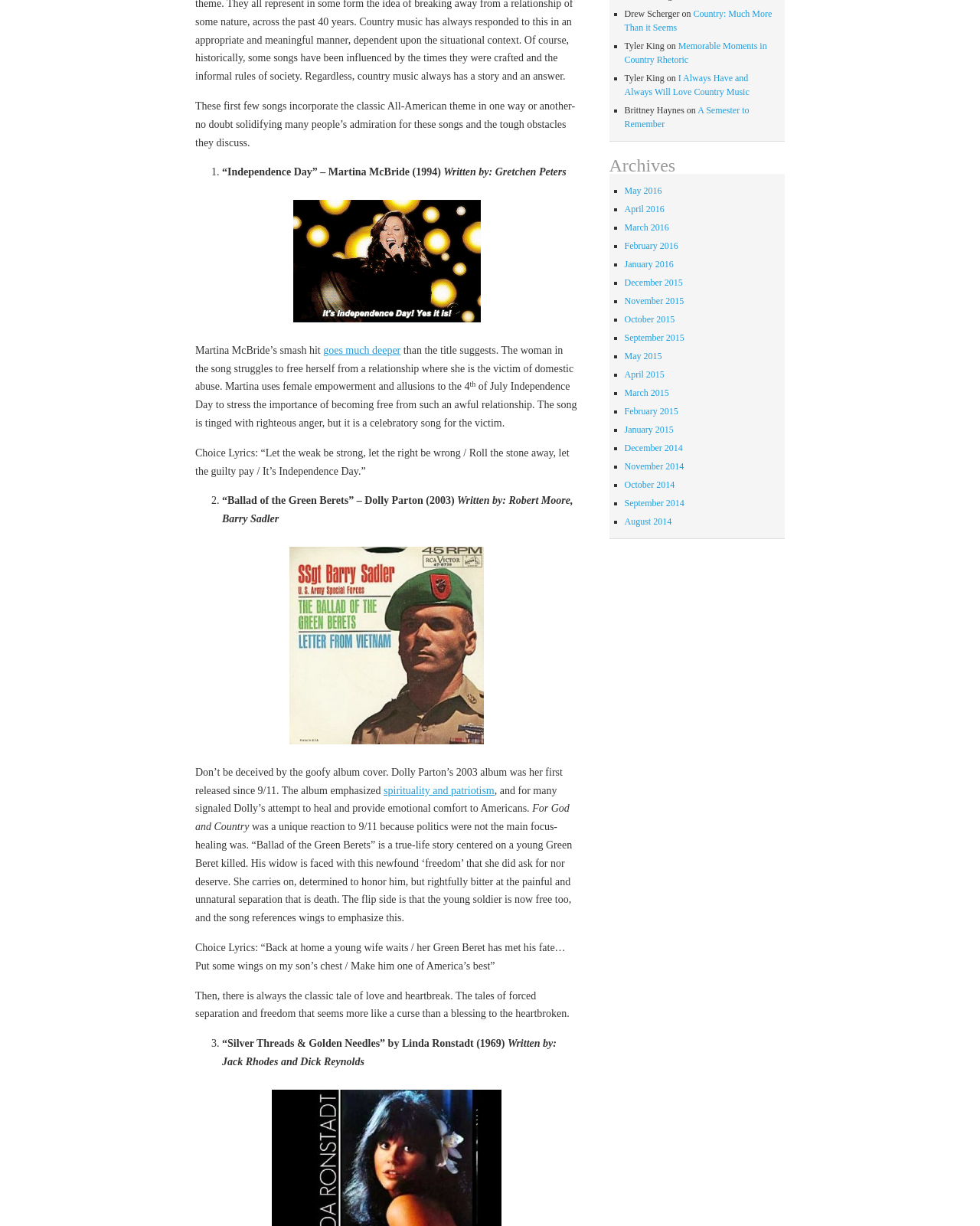Based on the element description: "alt="soldierpic"", identify the UI element and provide its bounding box coordinates. Use four float numbers between 0 and 1, [left, top, right, bottom].

[0.295, 0.601, 0.494, 0.61]